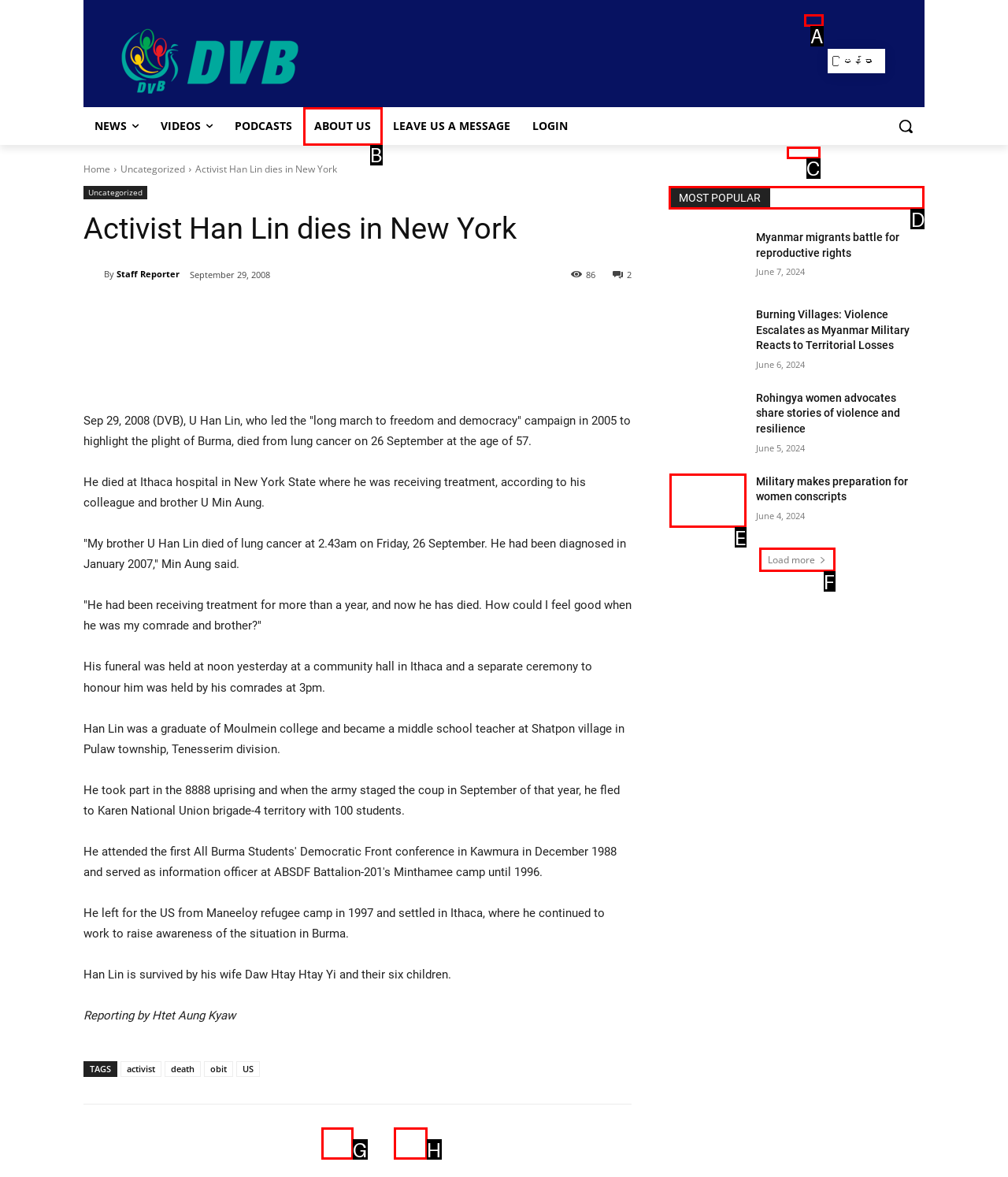Select the proper HTML element to perform the given task: View the 'MOST POPULAR' section Answer with the corresponding letter from the provided choices.

D